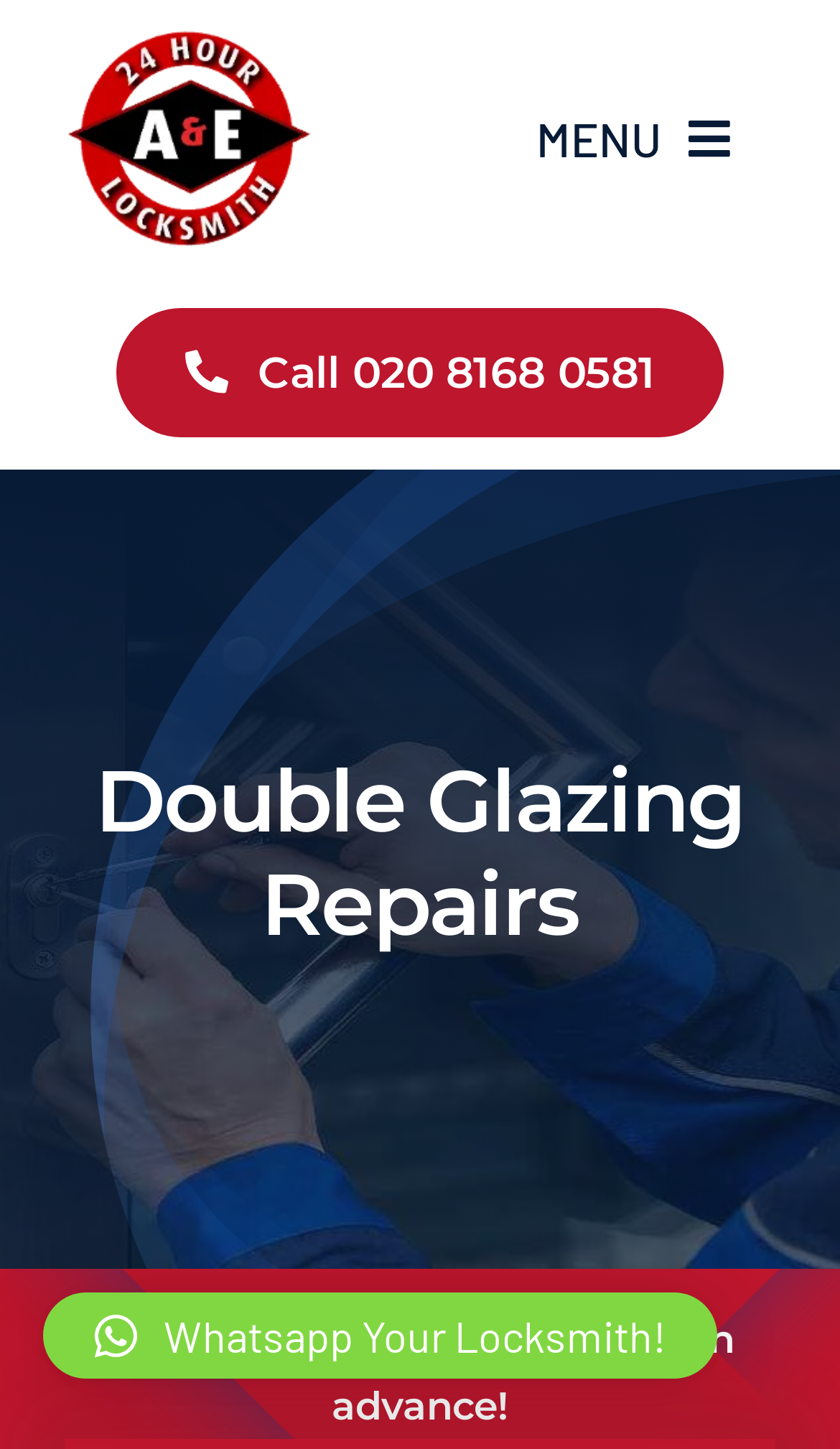Locate the bounding box coordinates of the clickable area to execute the instruction: "Click the 'Whatsapp Your Locksmith!' button". Provide the coordinates as four float numbers between 0 and 1, represented as [left, top, right, bottom].

[0.051, 0.892, 0.854, 0.951]